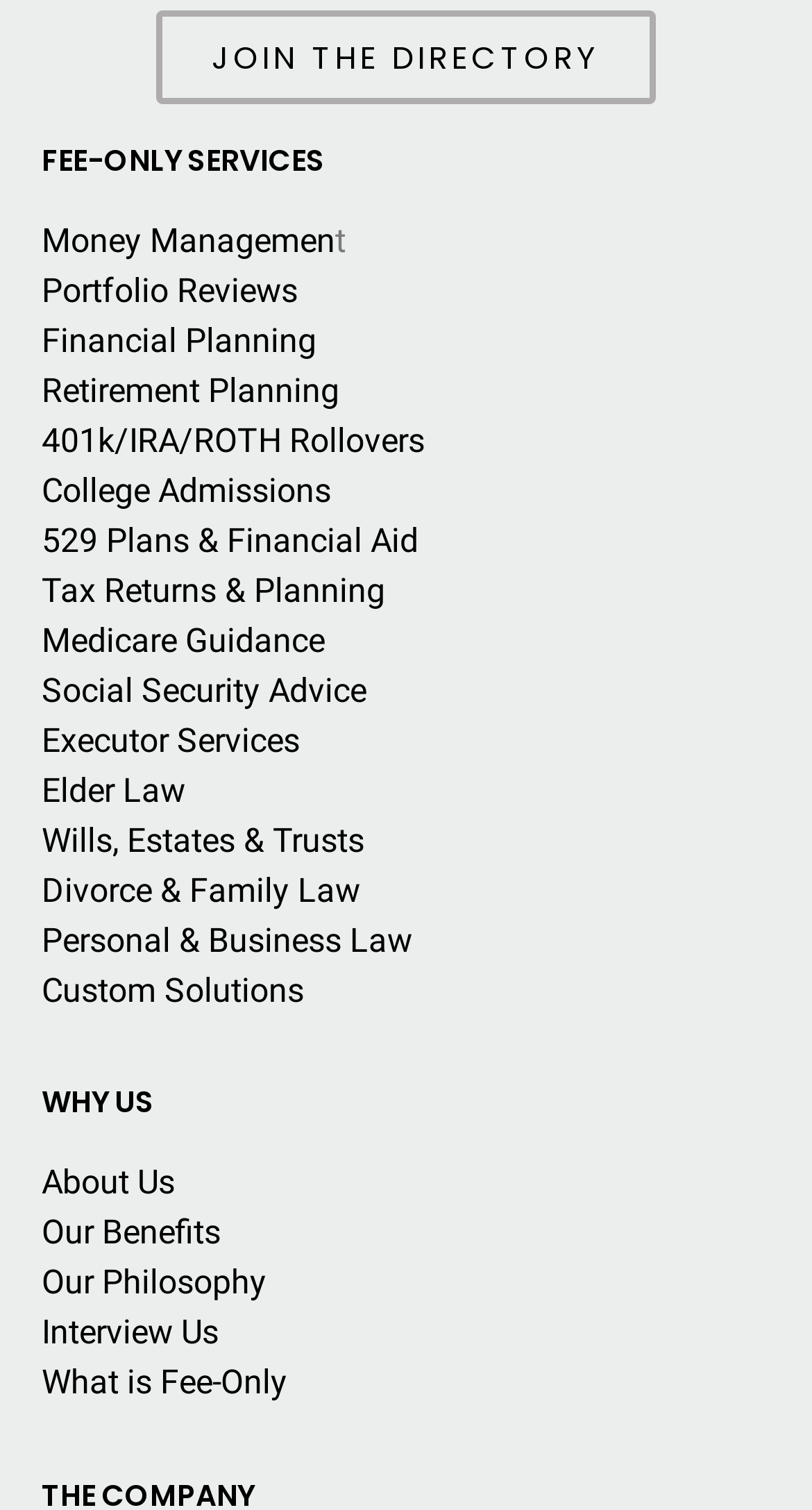Determine the coordinates of the bounding box for the clickable area needed to execute this instruction: "Click on JOIN THE DIRECTORY".

[0.192, 0.007, 0.808, 0.069]